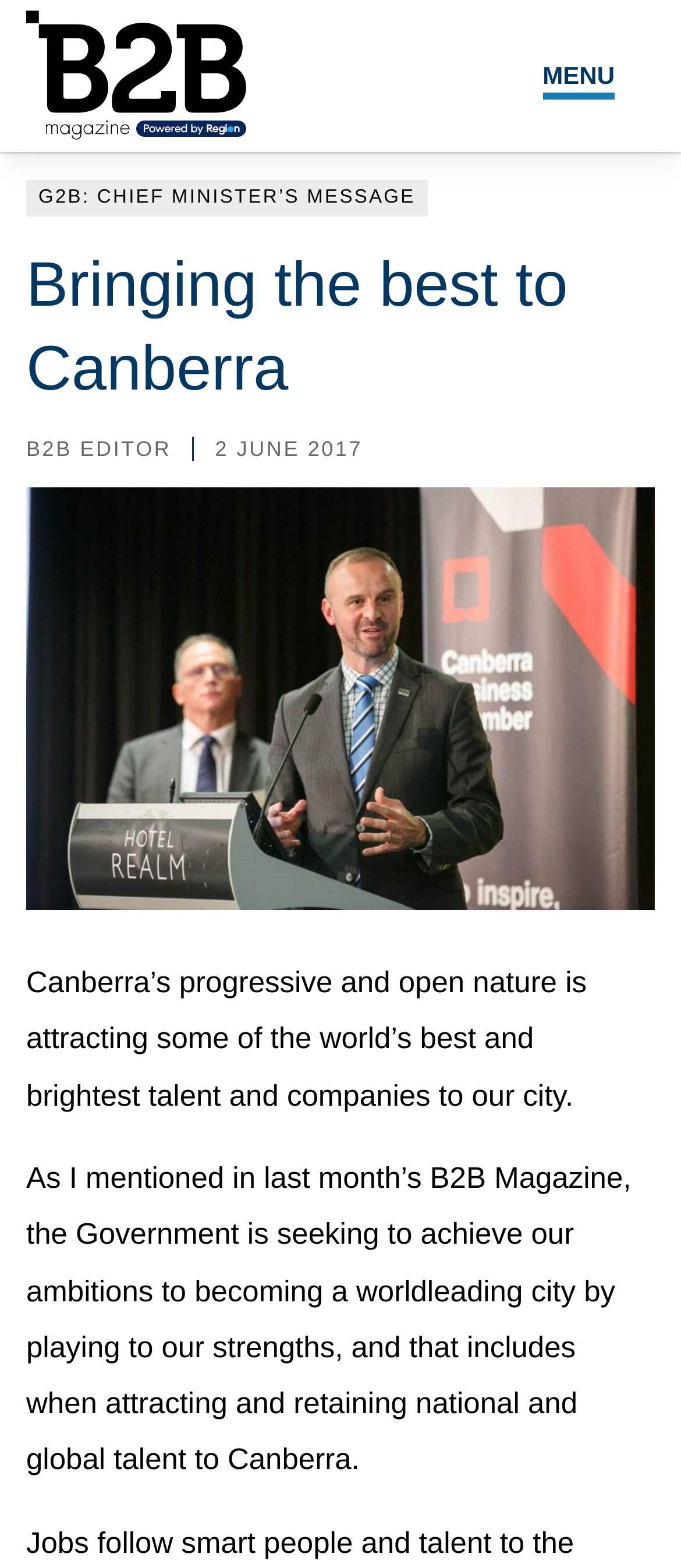Kindly provide the bounding box coordinates of the section you need to click on to fulfill the given instruction: "Click the MENU button".

[0.781, 0.029, 0.918, 0.067]